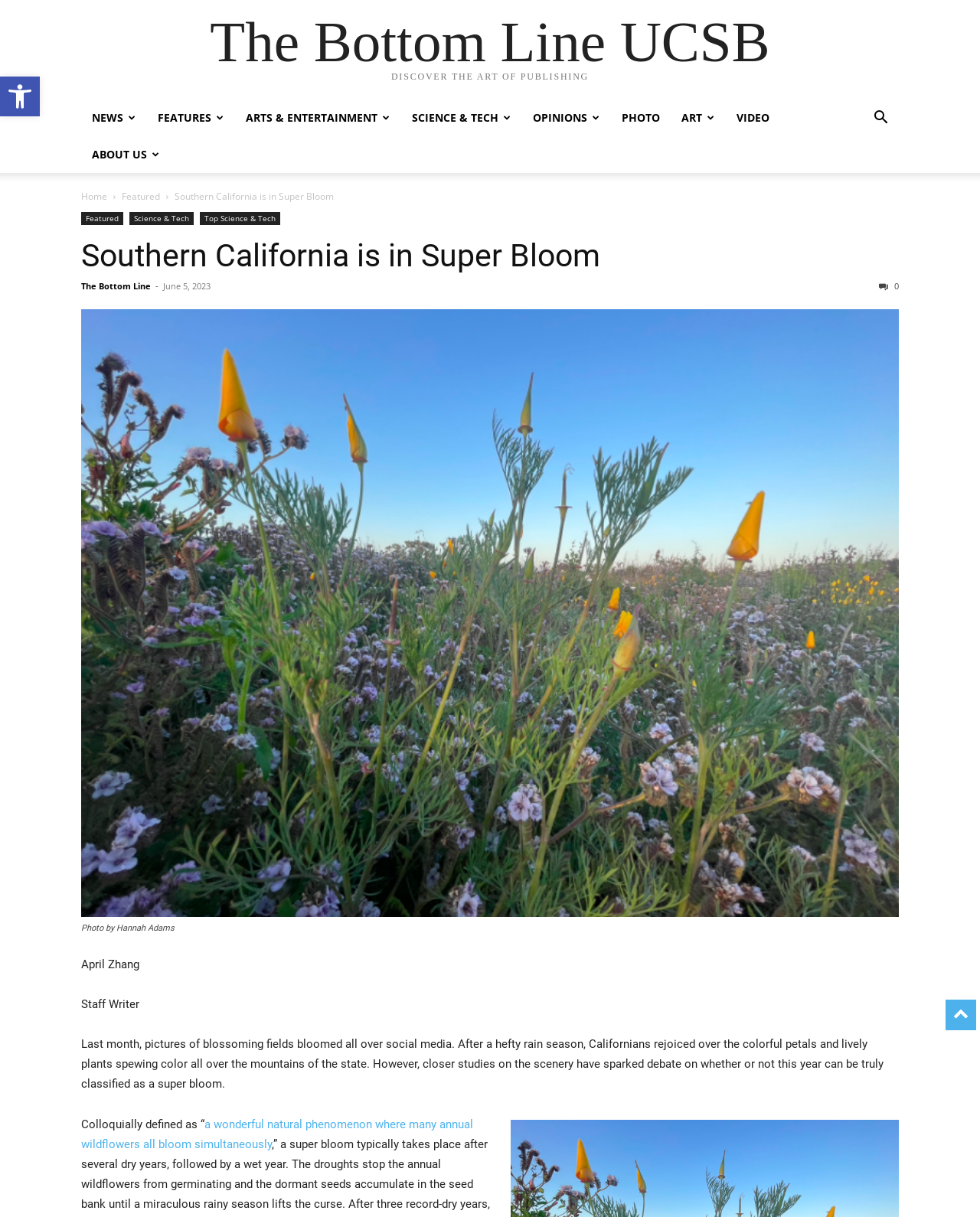Can you find the bounding box coordinates for the element that needs to be clicked to execute this instruction: "Check the 'PHOTO' section"? The coordinates should be given as four float numbers between 0 and 1, i.e., [left, top, right, bottom].

[0.623, 0.082, 0.684, 0.112]